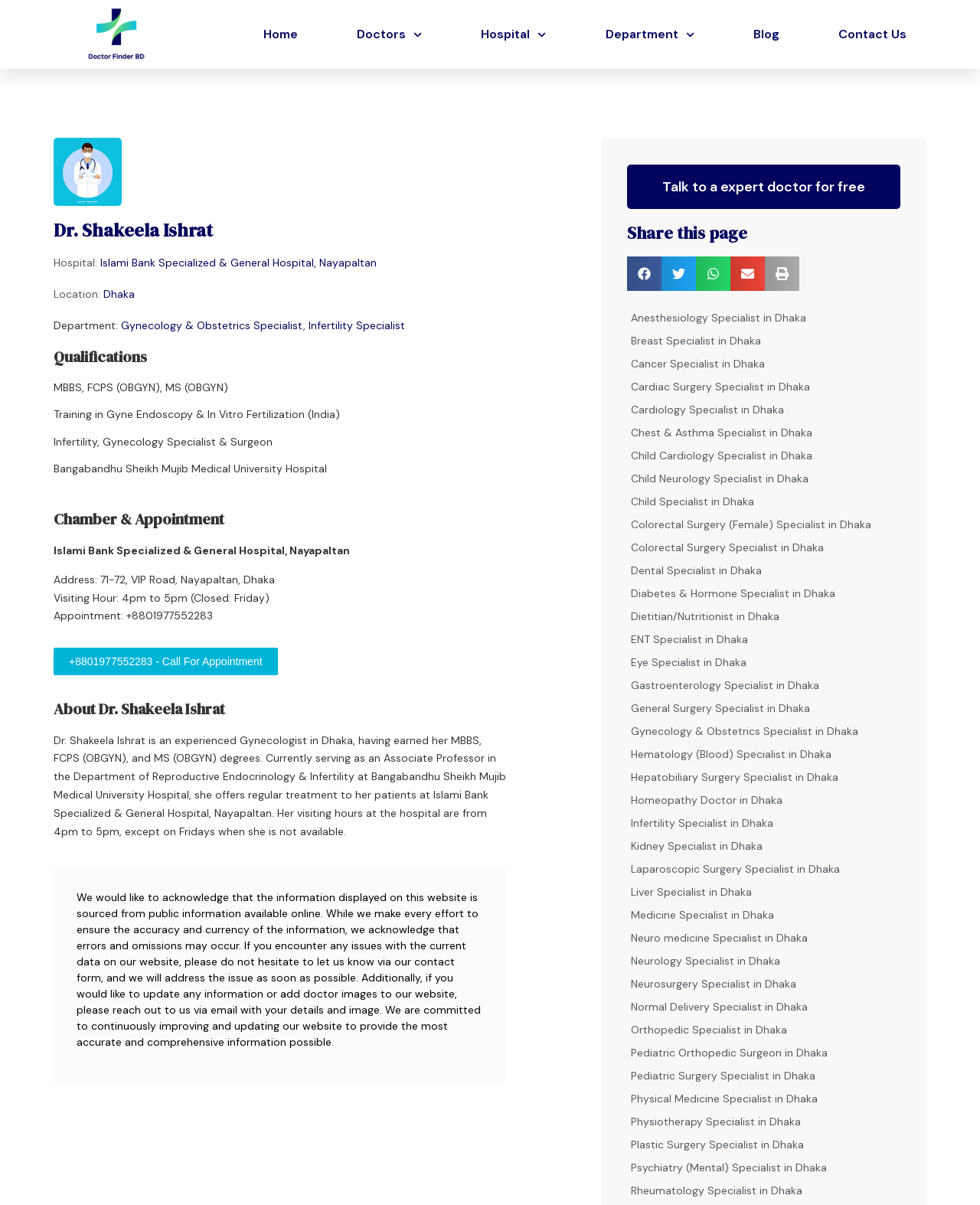Please provide a comprehensive answer to the question below using the information from the image: What is the doctor's visiting hour?

The doctor's visiting hour is mentioned in the StaticText 'Visiting Hour: 4pm to 5pm (Closed: Friday)'.